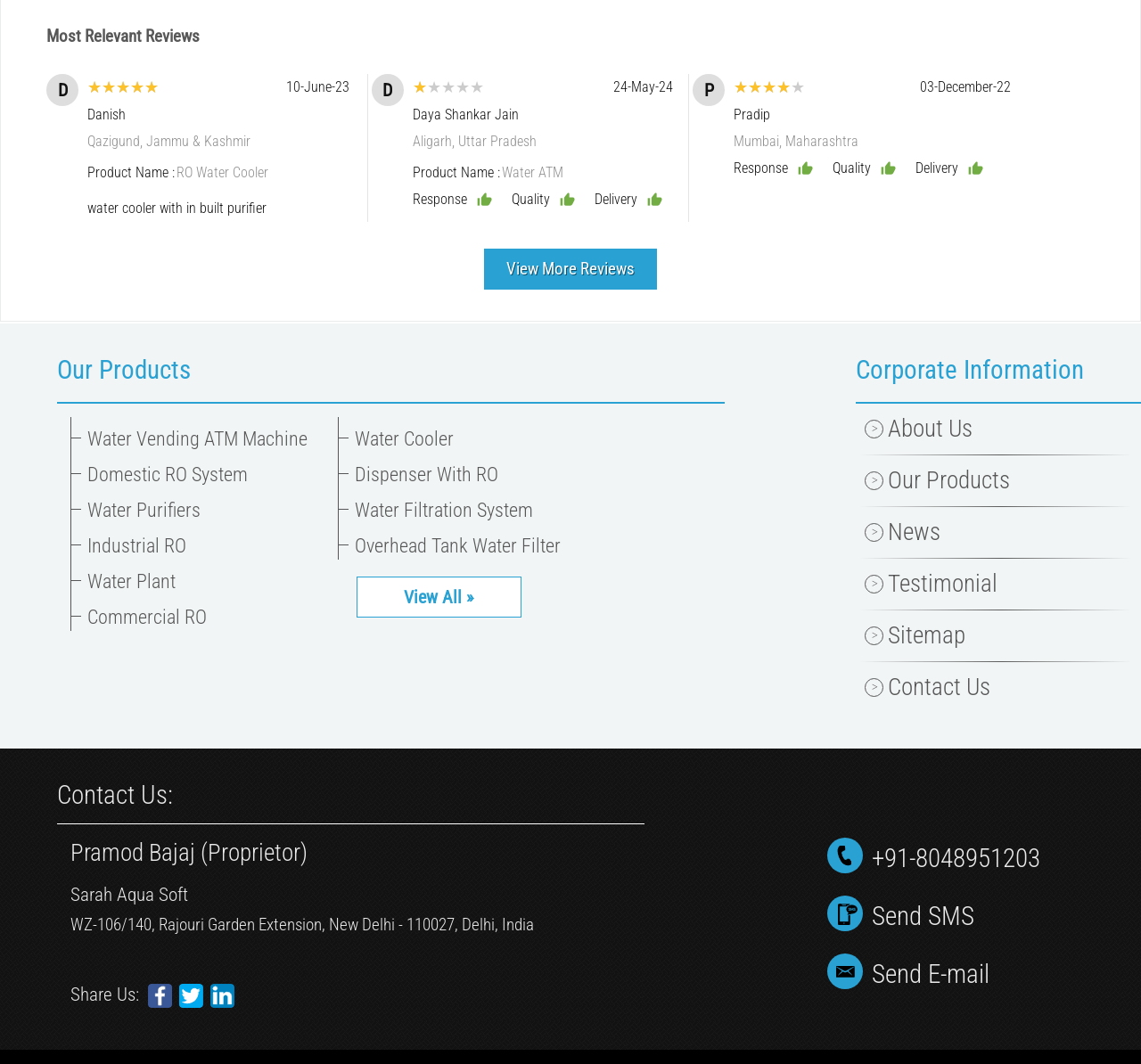Can you find the bounding box coordinates of the area I should click to execute the following instruction: "Go to Our Products page"?

[0.05, 0.338, 0.635, 0.358]